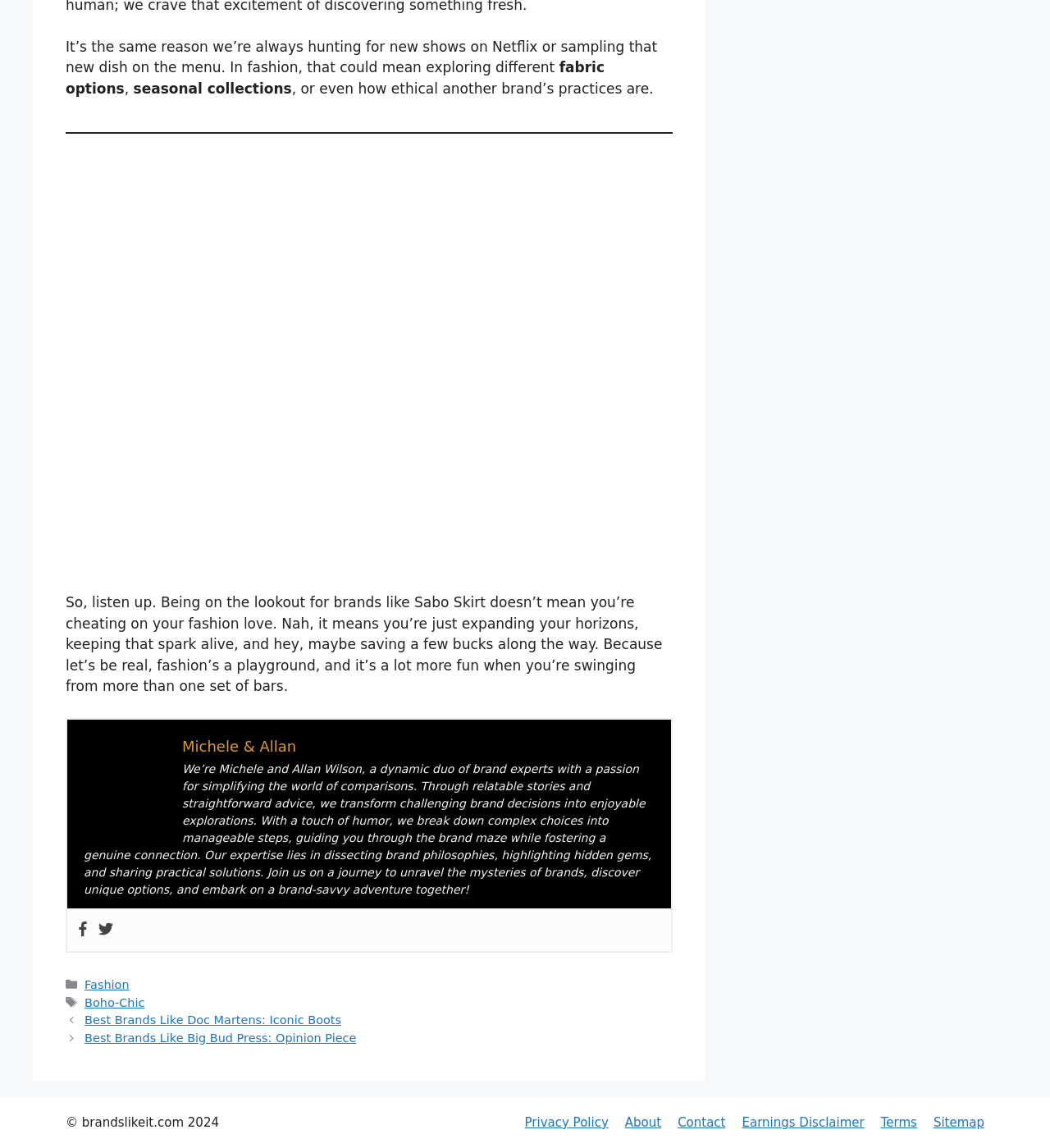Locate the bounding box of the UI element based on this description: "Michele & Allan". Provide four float numbers between 0 and 1 as [left, top, right, bottom].

[0.173, 0.643, 0.282, 0.658]